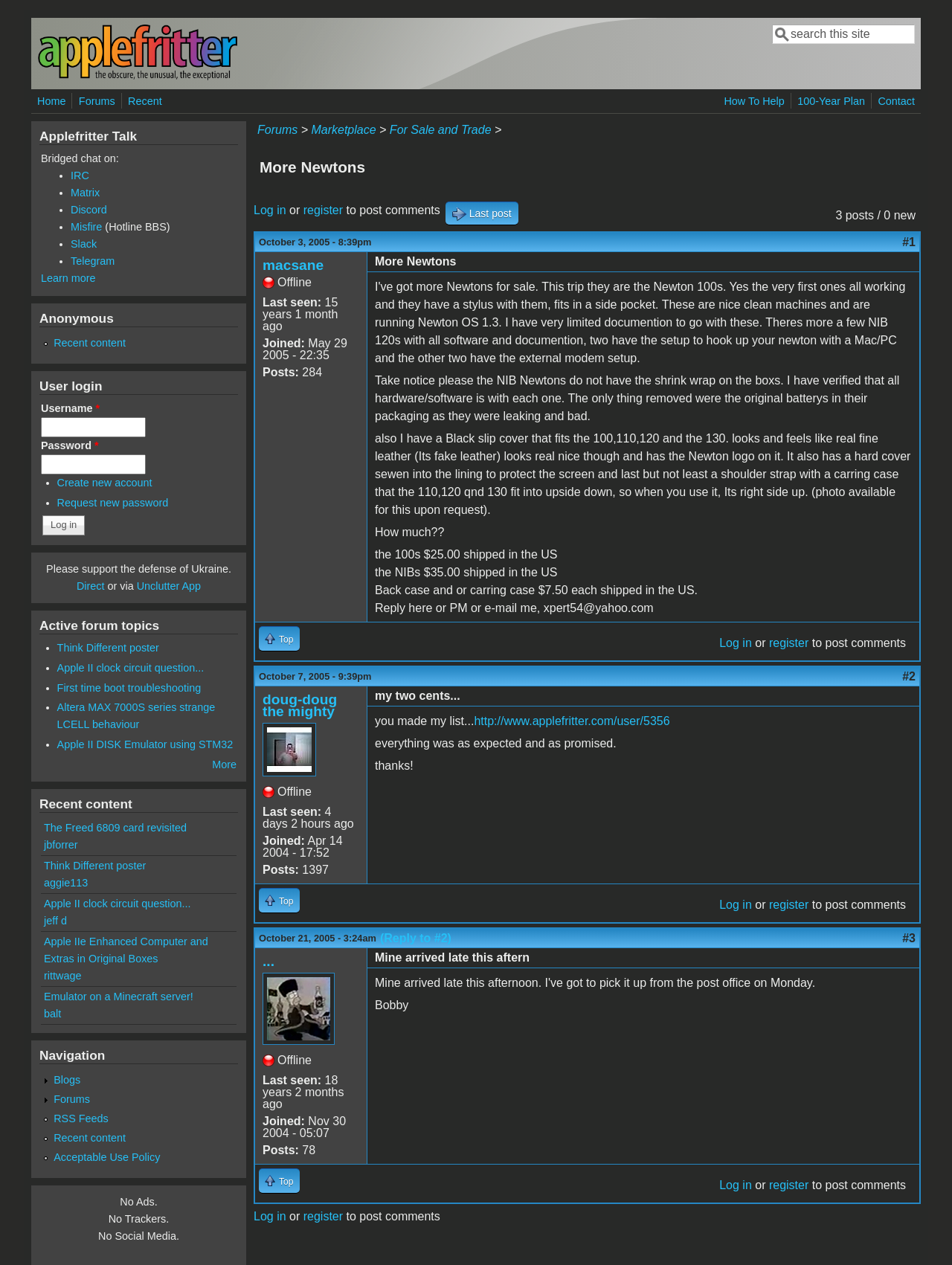Locate the bounding box coordinates of the area to click to fulfill this instruction: "Go to the home page". The bounding box should be presented as four float numbers between 0 and 1, in the order [left, top, right, bottom].

[0.04, 0.056, 0.249, 0.066]